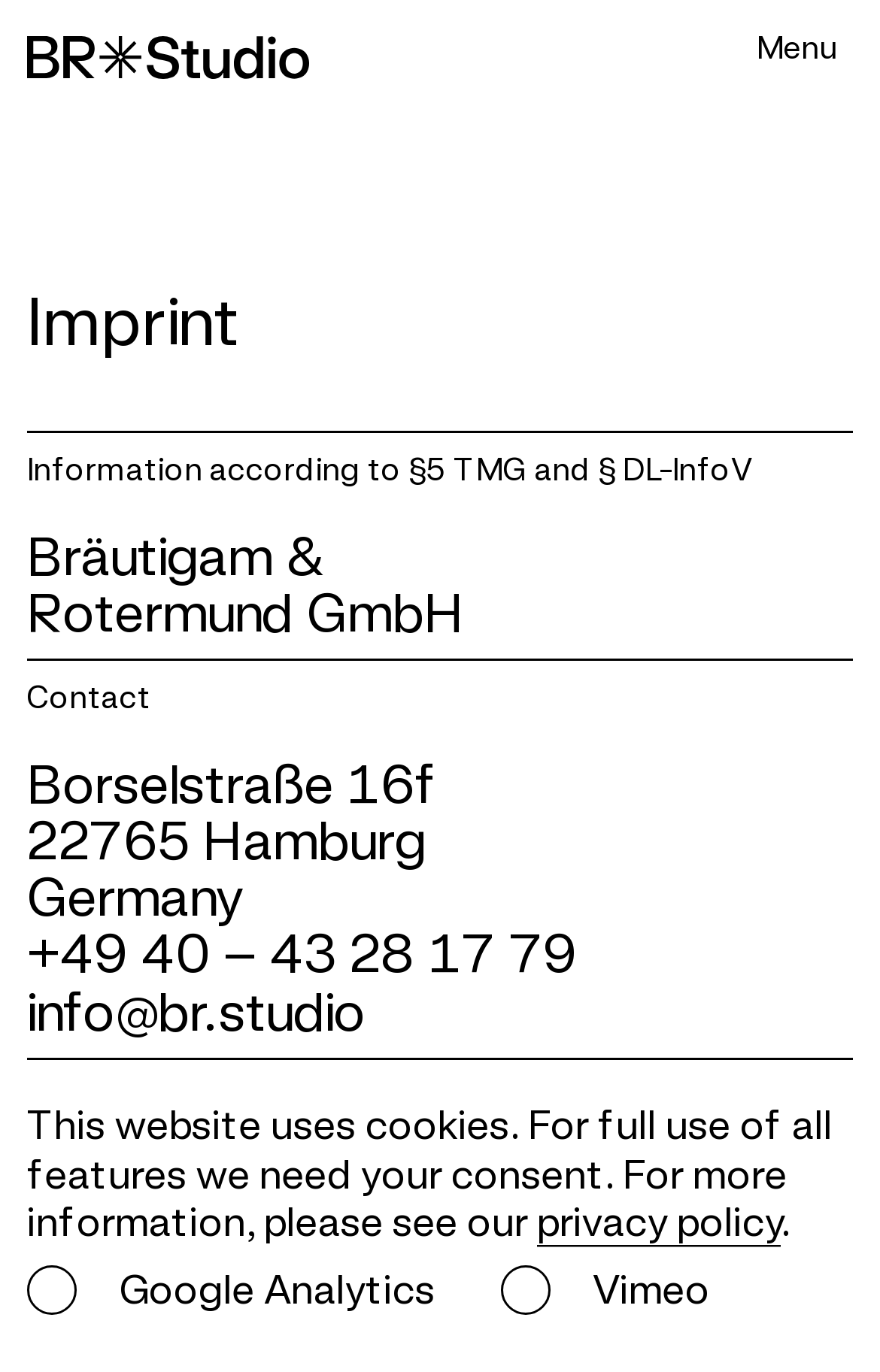What is the address of the company?
Offer a detailed and full explanation in response to the question.

The address of the company can be found in the contact section of the webpage, where it is written as 'Borselstraße 16f' on one line, '22765 Hamburg' on the next line, and 'Germany' on the last line.